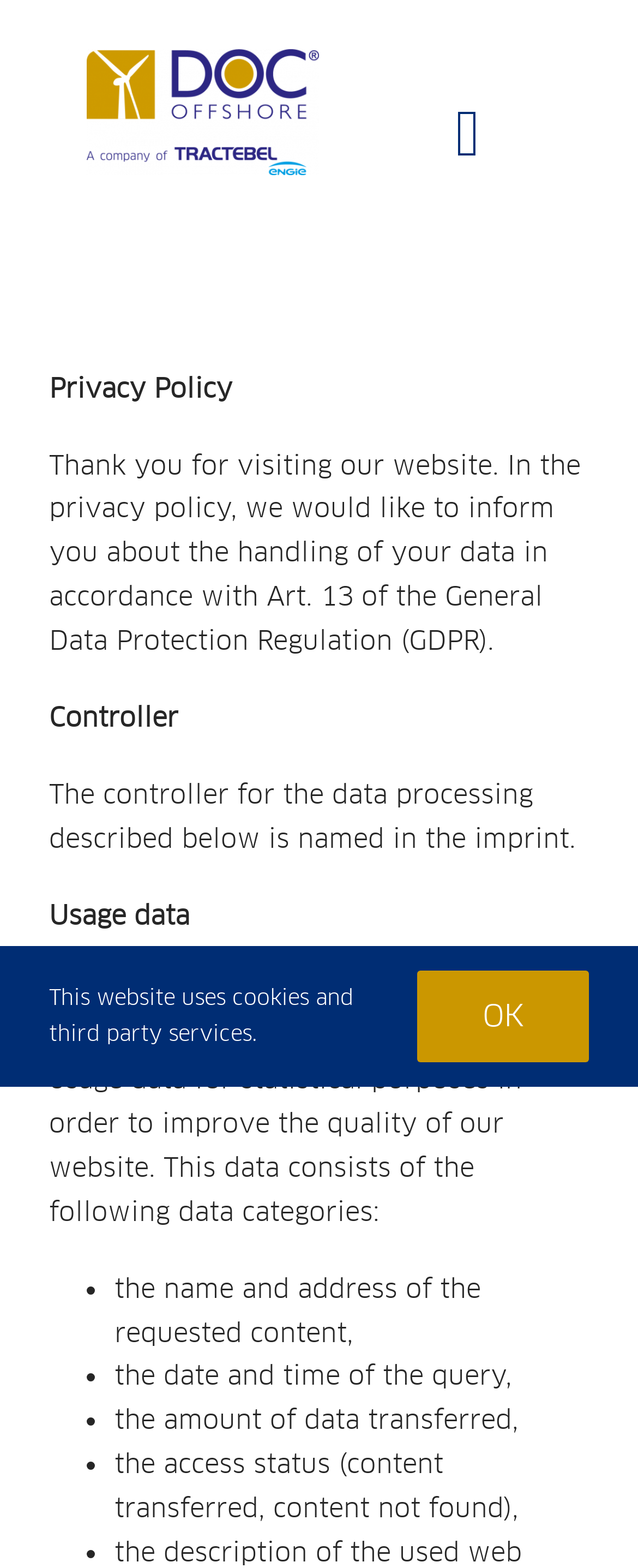Determine the bounding box coordinates for the area that needs to be clicked to fulfill this task: "Click the logo". The coordinates must be given as four float numbers between 0 and 1, i.e., [left, top, right, bottom].

[0.136, 0.028, 0.5, 0.05]